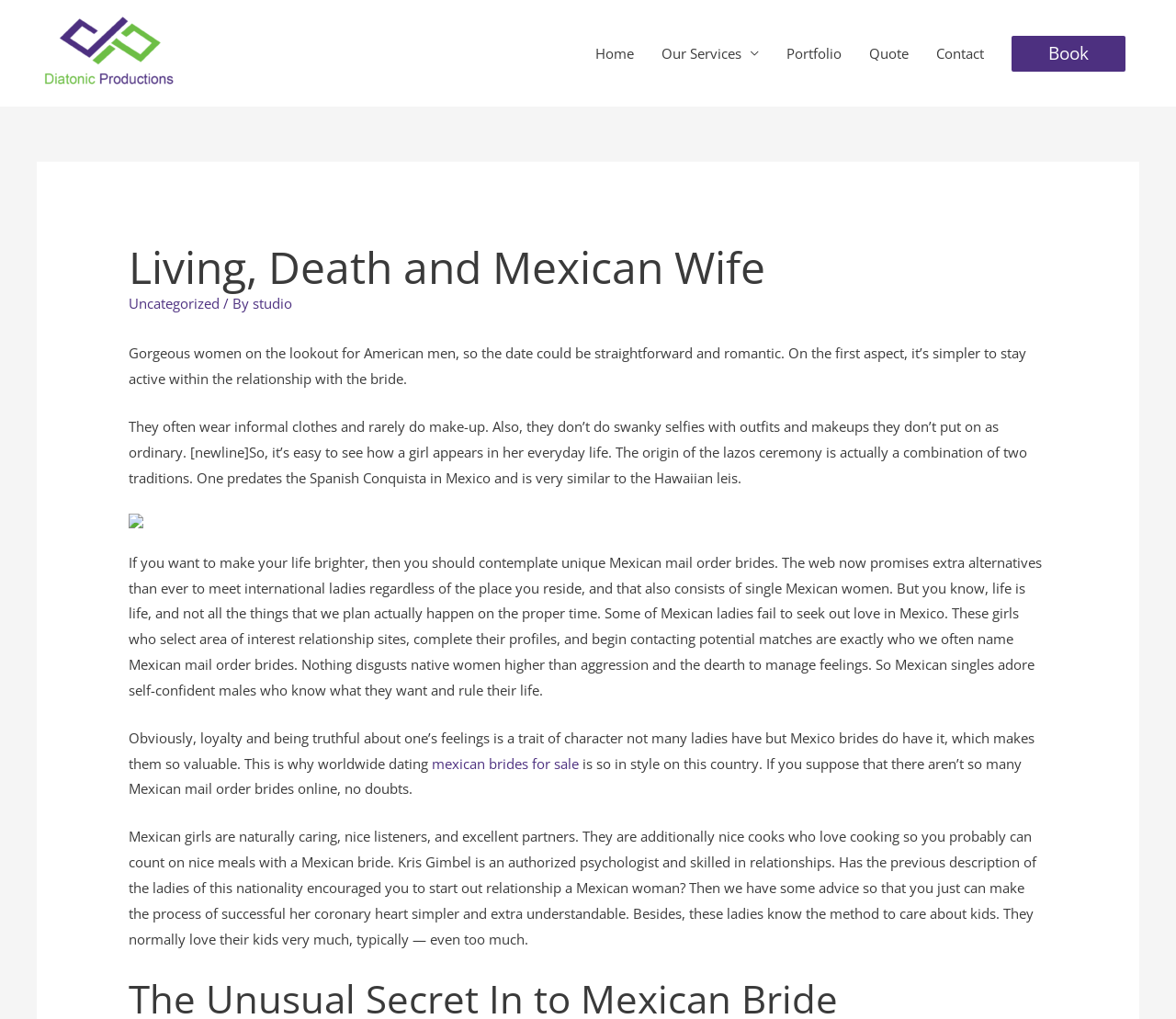What is the main topic of this webpage?
Make sure to answer the question with a detailed and comprehensive explanation.

Based on the content of the webpage, it appears to be discussing Mexican women who are looking for American men, and the characteristics of these women. The text describes their behavior, traits, and what they look for in a partner.